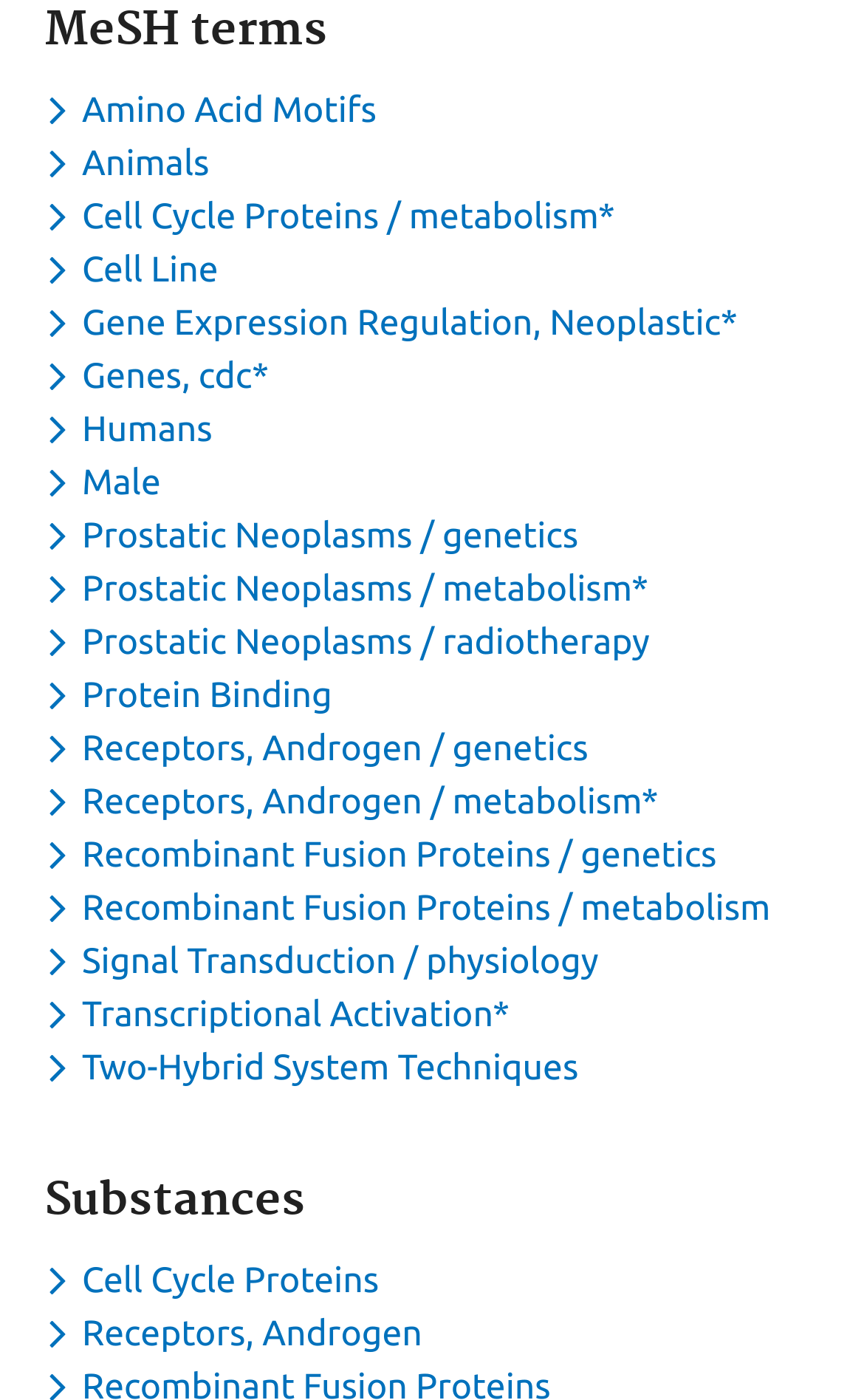From the element description: "Humans", extract the bounding box coordinates of the UI element. The coordinates should be expressed as four float numbers between 0 and 1, in the order [left, top, right, bottom].

[0.051, 0.292, 0.259, 0.321]